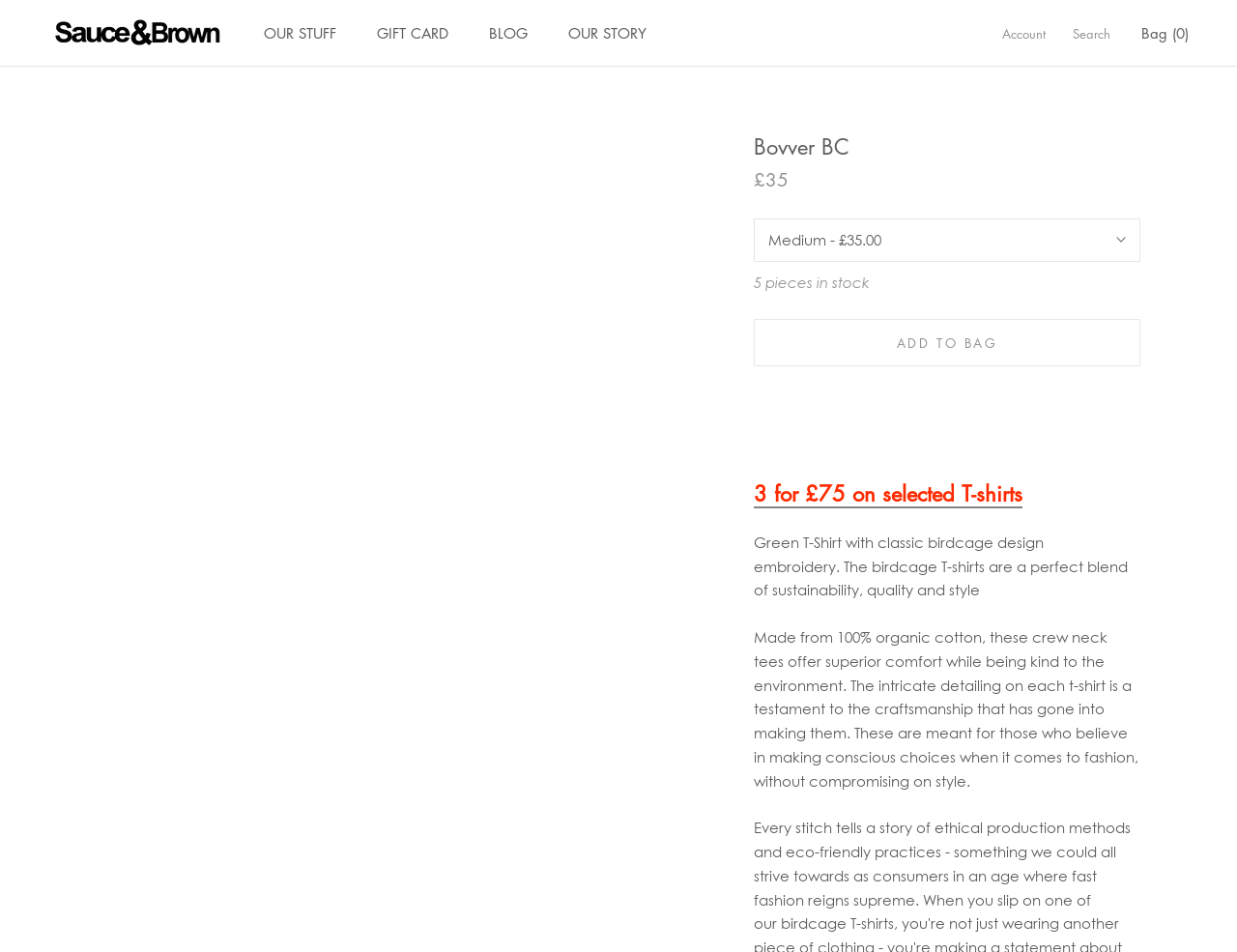How many pieces of the T-Shirt are in stock?
Refer to the image and give a detailed response to the question.

I found the number of pieces in stock by looking at the static text element that says '5 pieces in stock' located below the variant combobox.